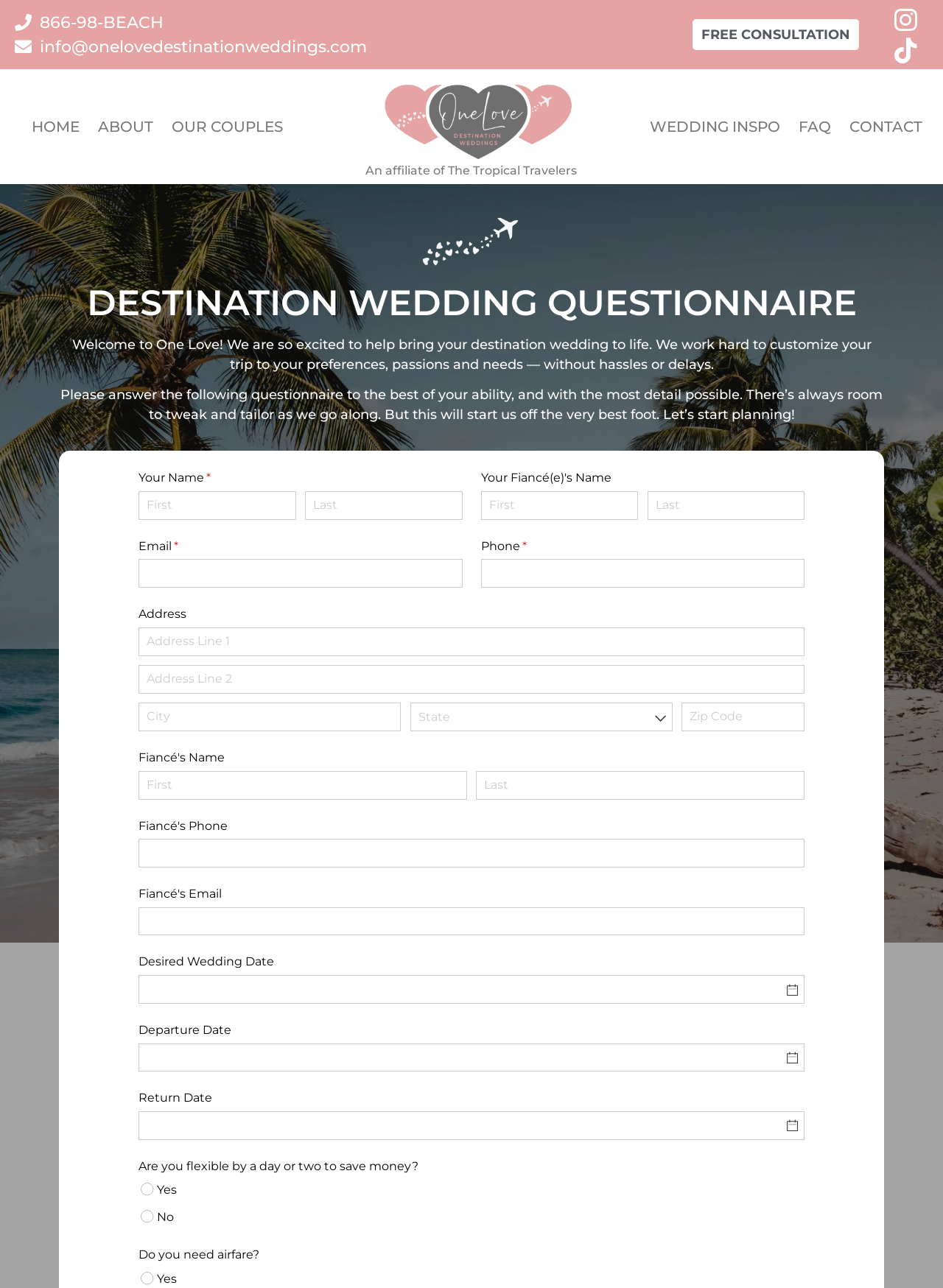Respond with a single word or phrase:
What is the name of the affiliate company mentioned on the webpage?

The Tropical Travelers